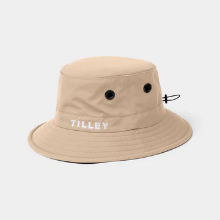What is the purpose of the ventilation eyelets?
Answer the question with a single word or phrase, referring to the image.

Breathability